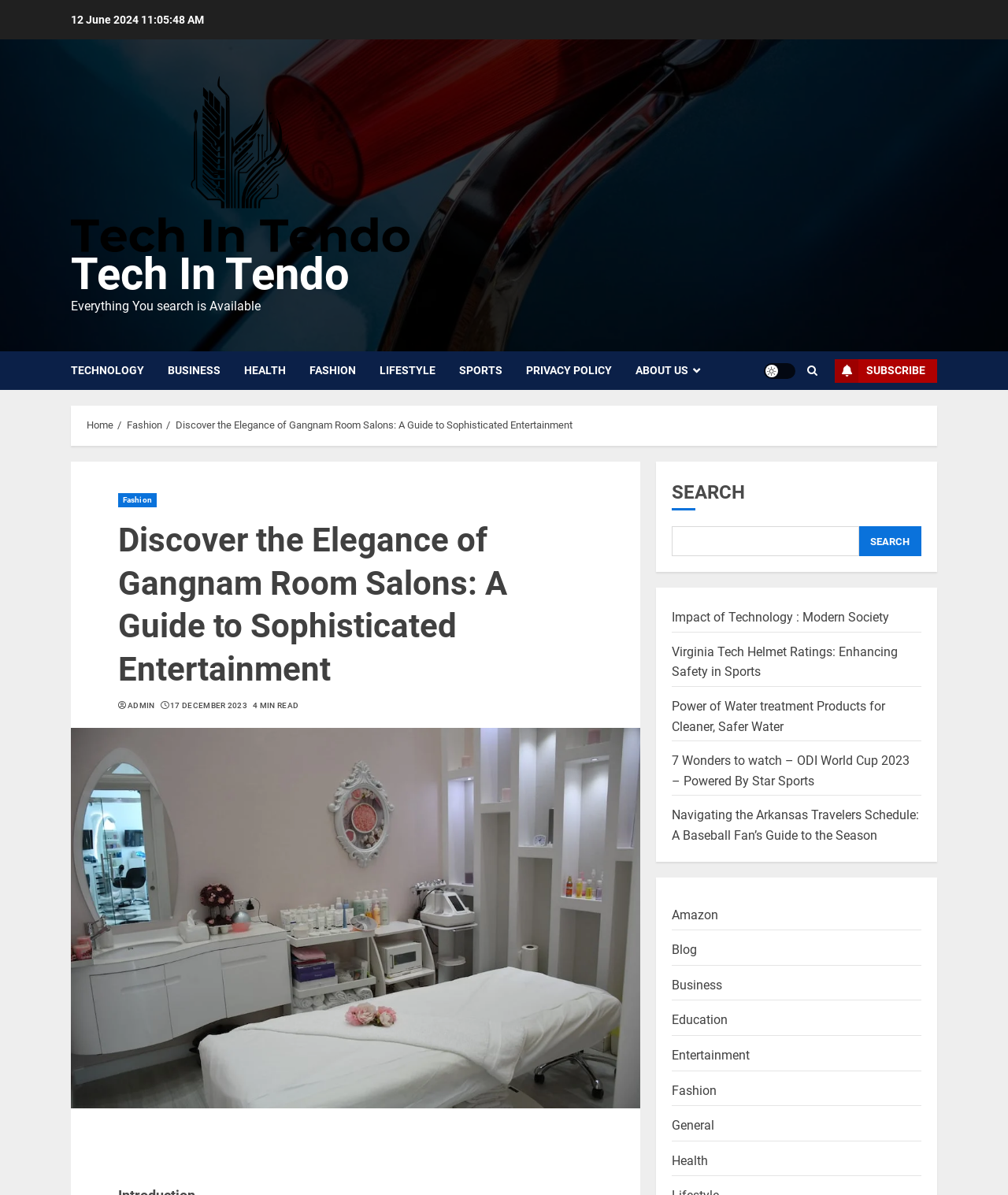Locate and extract the text of the main heading on the webpage.

Discover the Elegance of Gangnam Room Salons: A Guide to Sophisticated Entertainment